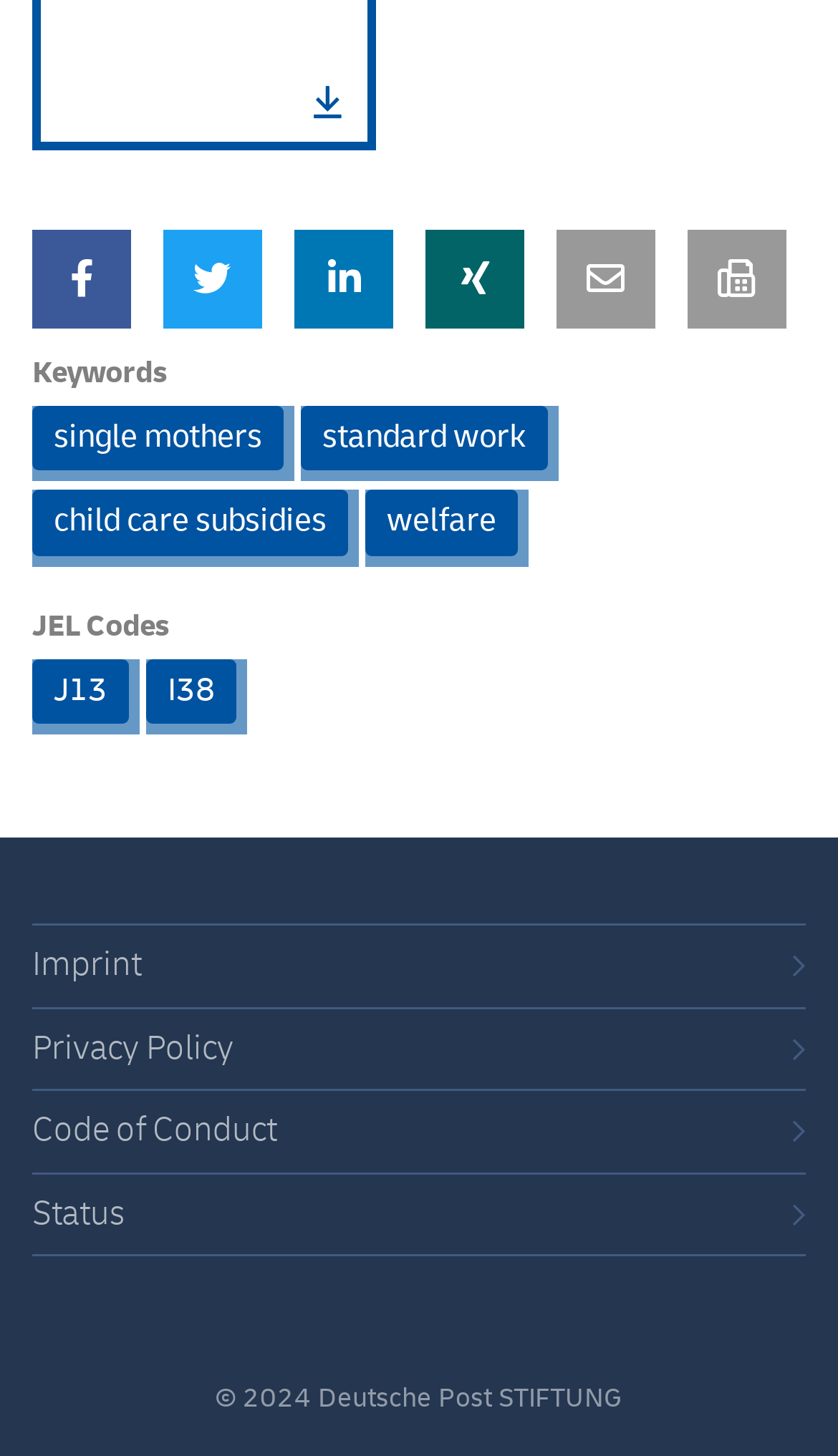Locate the bounding box coordinates of the region to be clicked to comply with the following instruction: "view the 'JEL Codes' section". The coordinates must be four float numbers between 0 and 1, in the form [left, top, right, bottom].

[0.038, 0.41, 0.962, 0.452]